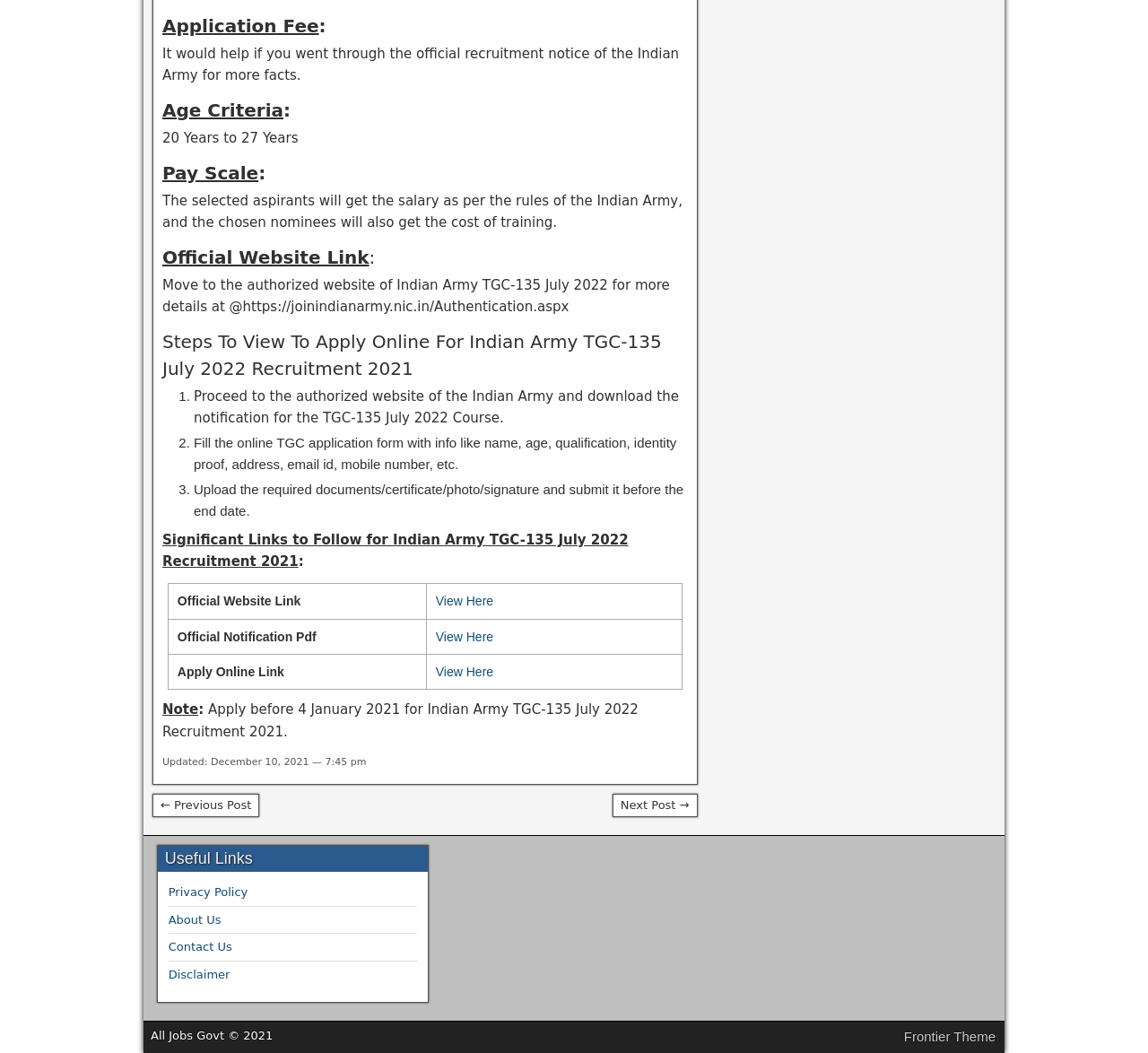Please predict the bounding box coordinates of the element's region where a click is necessary to complete the following instruction: "Download the official notification pdf". The coordinates should be represented by four float numbers between 0 and 1, i.e., [left, top, right, bottom].

[0.379, 0.598, 0.43, 0.611]